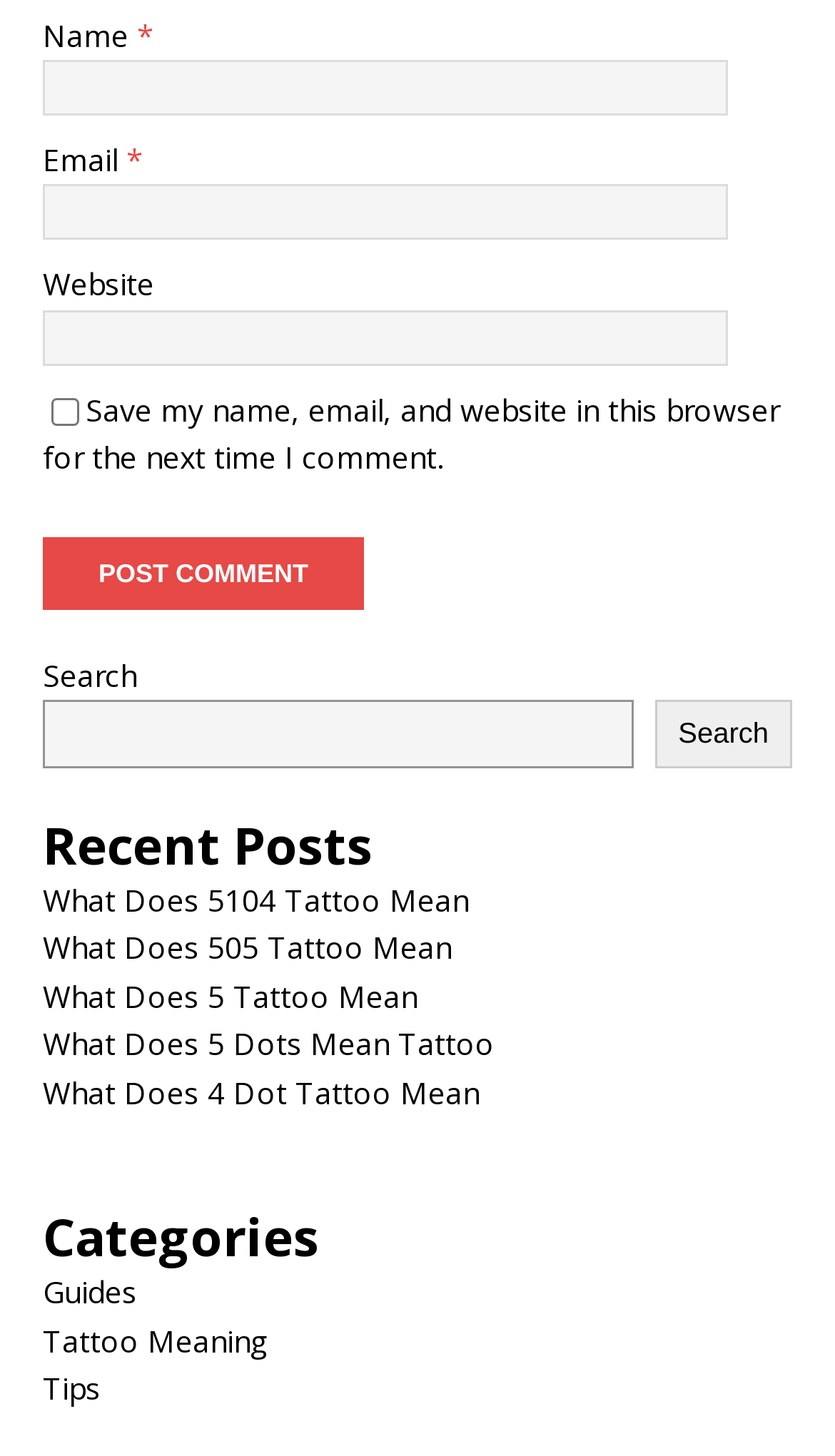What categories are listed on the webpage?
Refer to the image and provide a one-word or short phrase answer.

Guides, Tattoo Meaning, Tips